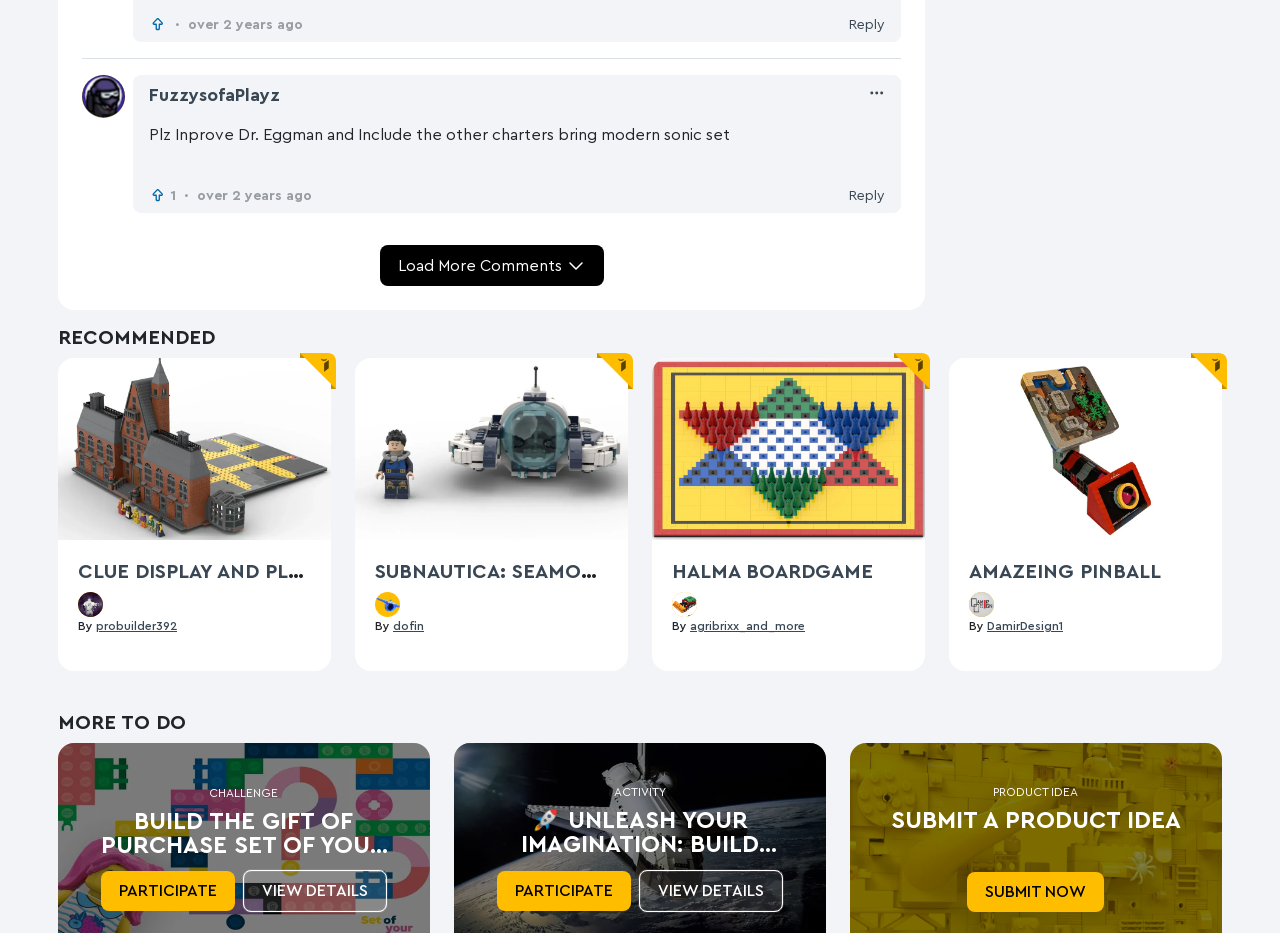Please reply with a single word or brief phrase to the question: 
What is the time period of the comment 'Plz Inprove Dr. Eggman and Include the other charters bring modern sonic set'

over 2 years ago